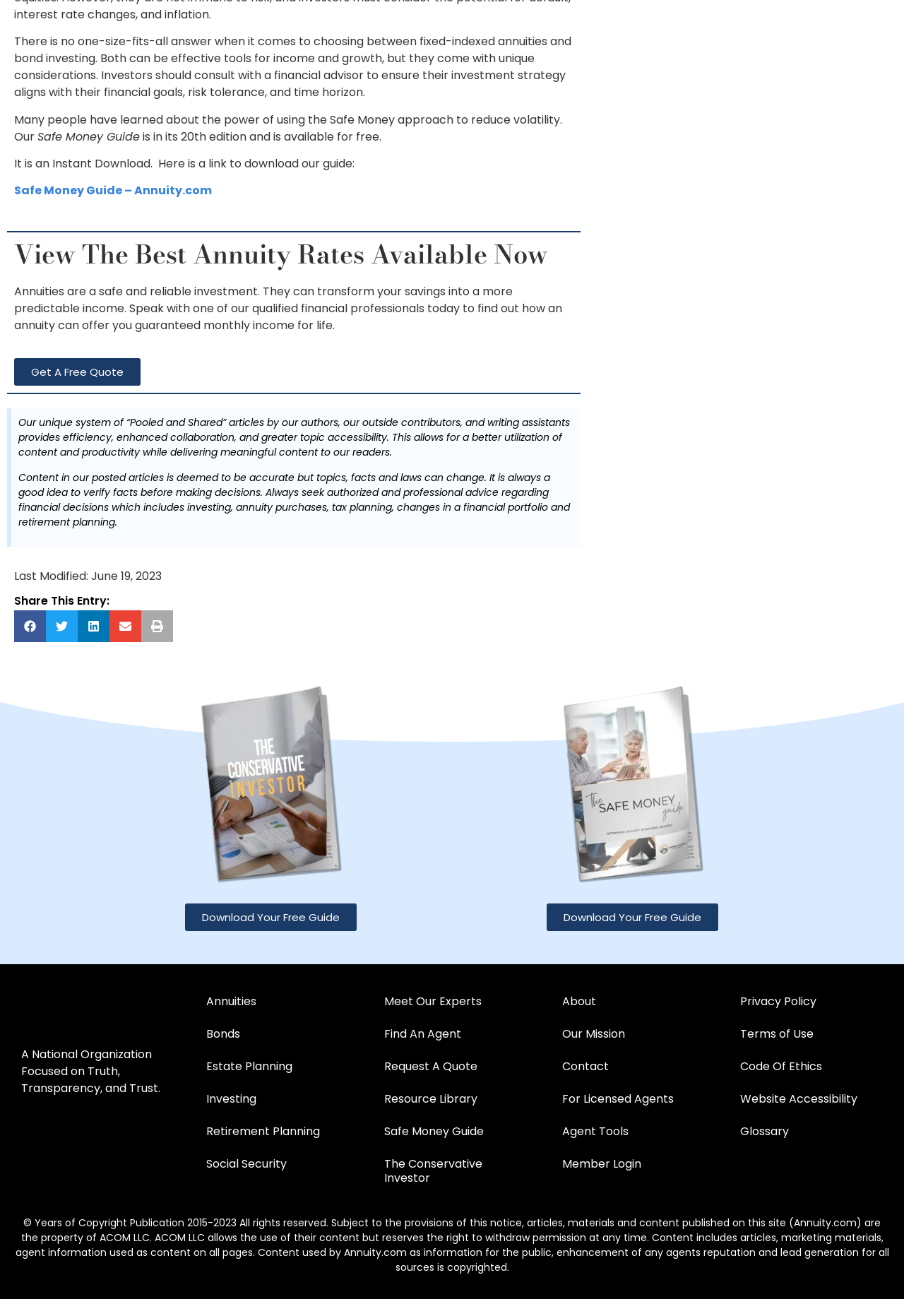Give a one-word or short phrase answer to this question: 
When was the webpage last modified?

June 19, 2023